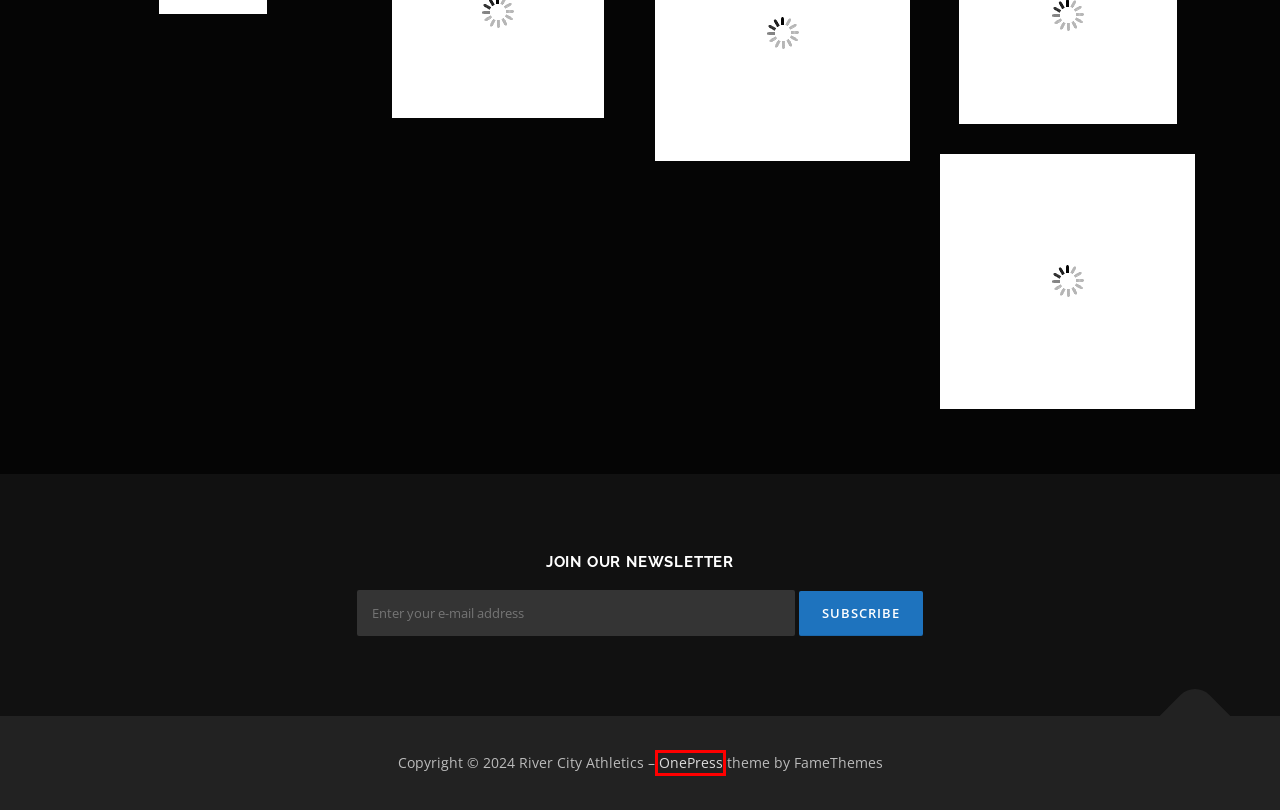Look at the given screenshot of a webpage with a red rectangle bounding box around a UI element. Pick the description that best matches the new webpage after clicking the element highlighted. The descriptions are:
A. Fields4Kids – River City Athletics
B. Field Hockey – River City Athletics
C. Leagues – River City Athletics
D. Teams – River City Athletics
E. Free One Page WordPress Theme 2024 - OnePress
F. Baseball / Softball – River City Athletics
G. Soccer School – River City Athletics
H. Quirk Sportsplex – River City Athletics

E